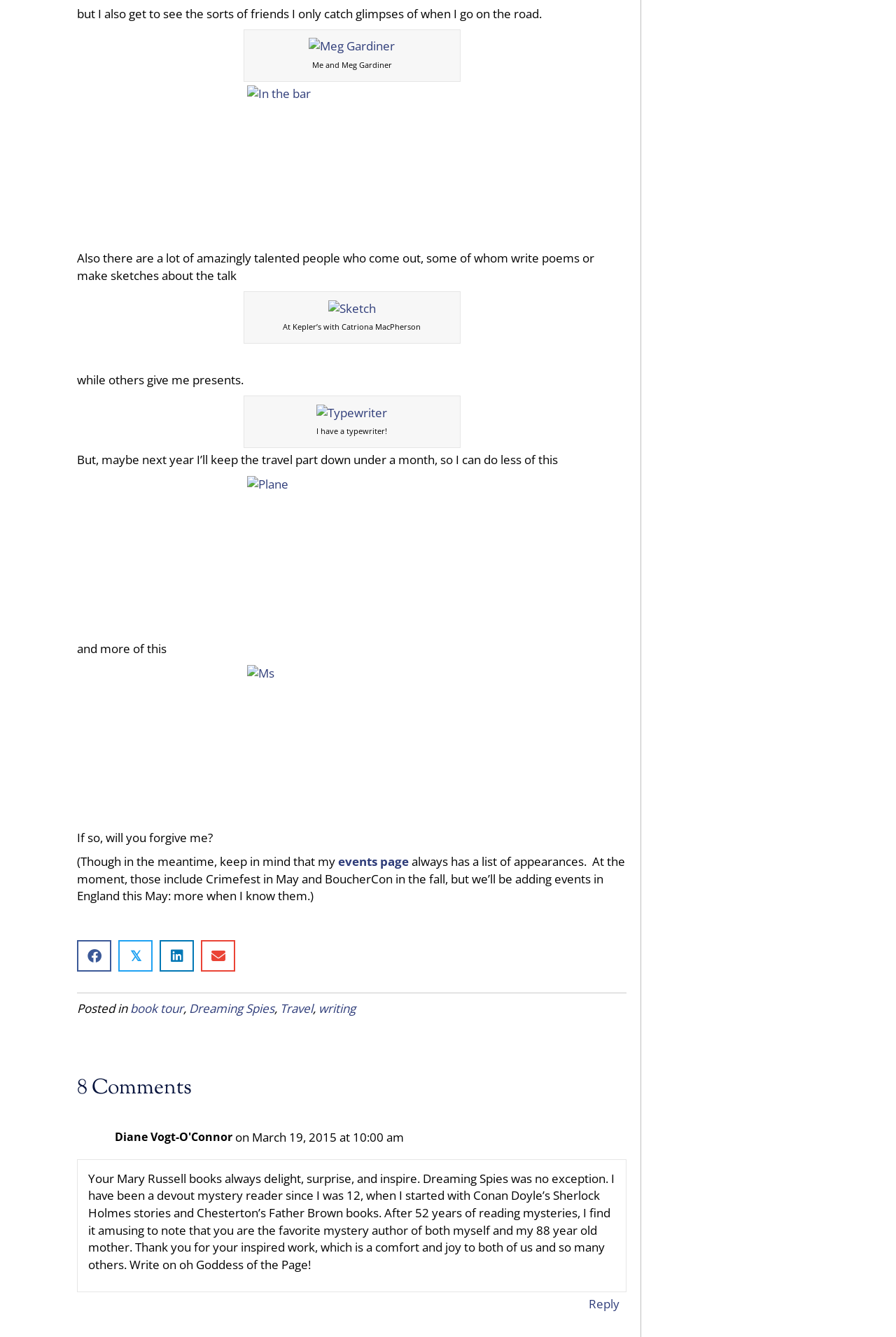Provide your answer to the question using just one word or phrase: What is the name of the book mentioned in the text?

Dreaming Spies